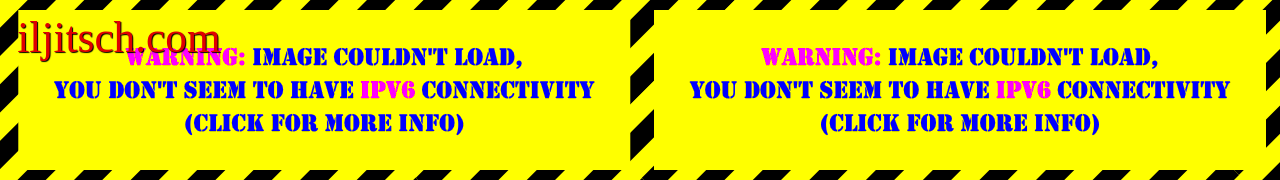What is the main message conveyed by the warning banner?
Please respond to the question with as much detail as possible.

The warning banner conveys a critical message in bold, capitalized letters, stating 'WARNING: IMAGE COULDN'T LOAD, YOU DON'T SEEM TO HAVE IPV6 CONNECTIVITY', which alerts the user that they do not have IPv6 connectivity, preventing them from accessing the image properly.